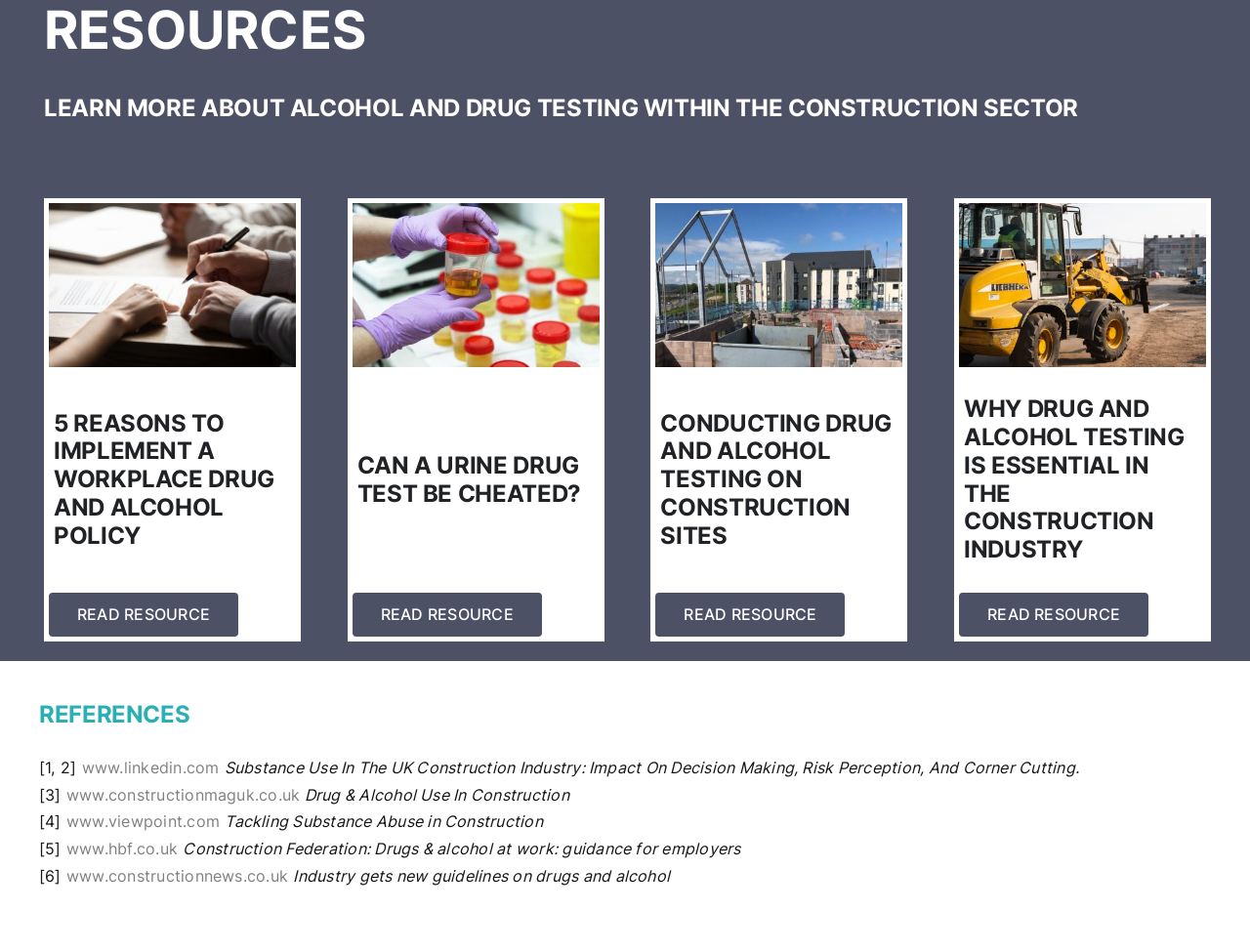Find the UI element described as: "[3]" and predict its bounding box coordinates. Ensure the coordinates are four float numbers between 0 and 1, [left, top, right, bottom].

[0.031, 0.825, 0.053, 0.845]